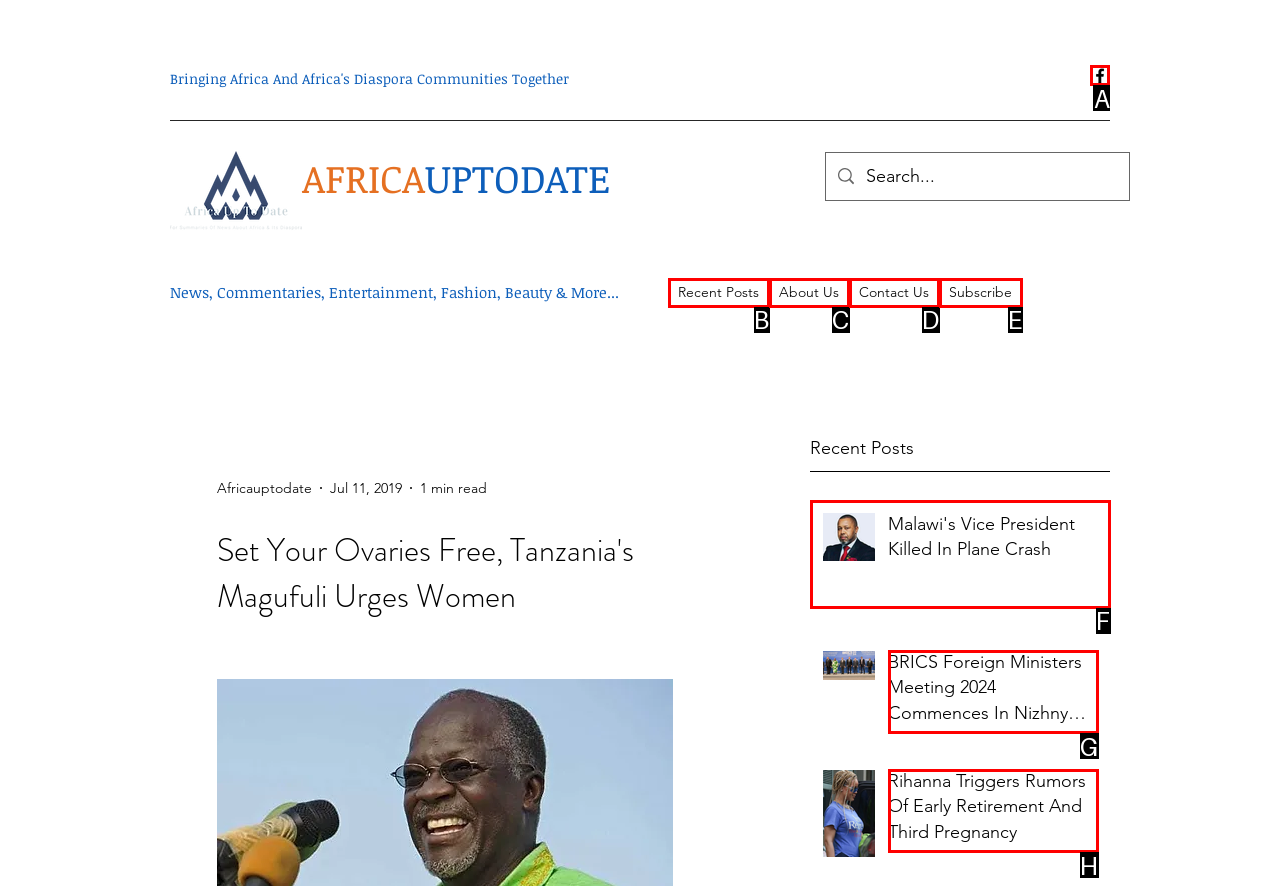Which HTML element should be clicked to perform the following task: Visit Facebook page
Reply with the letter of the appropriate option.

A